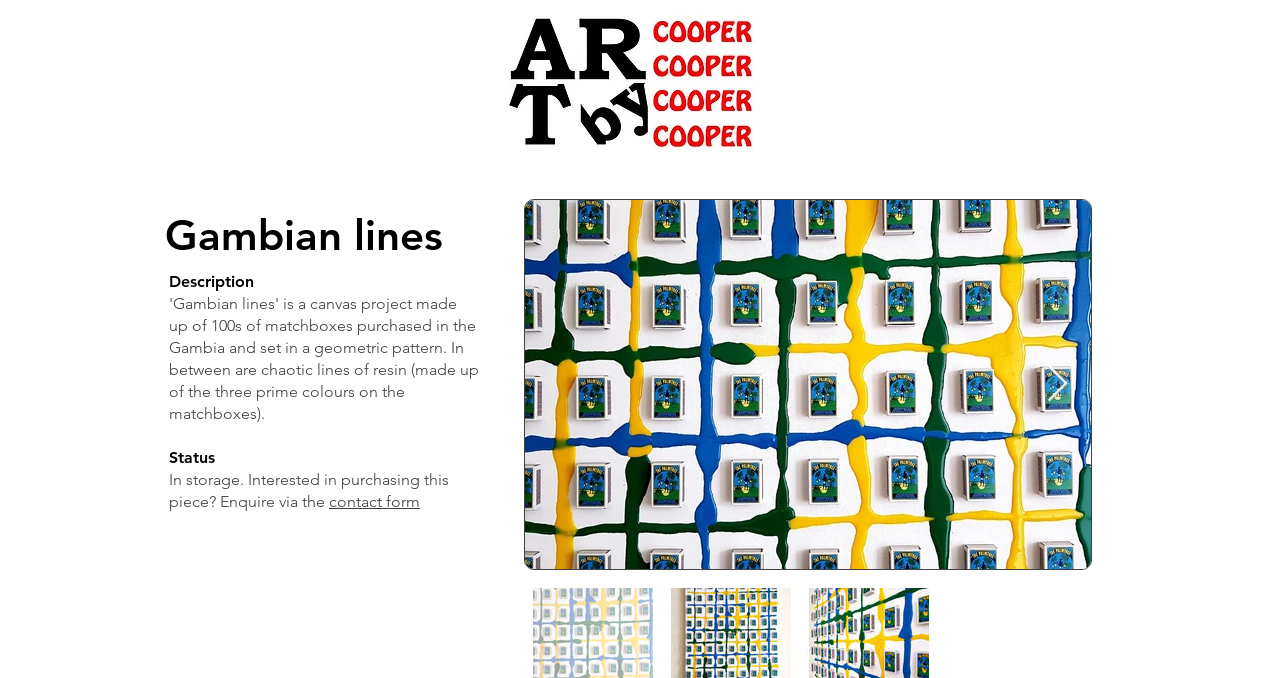Please locate the bounding box coordinates for the element that should be clicked to achieve the following instruction: "Click the Art By Cooper logo". Ensure the coordinates are given as four float numbers between 0 and 1, i.e., [left, top, right, bottom].

[0.398, 0.022, 0.591, 0.223]